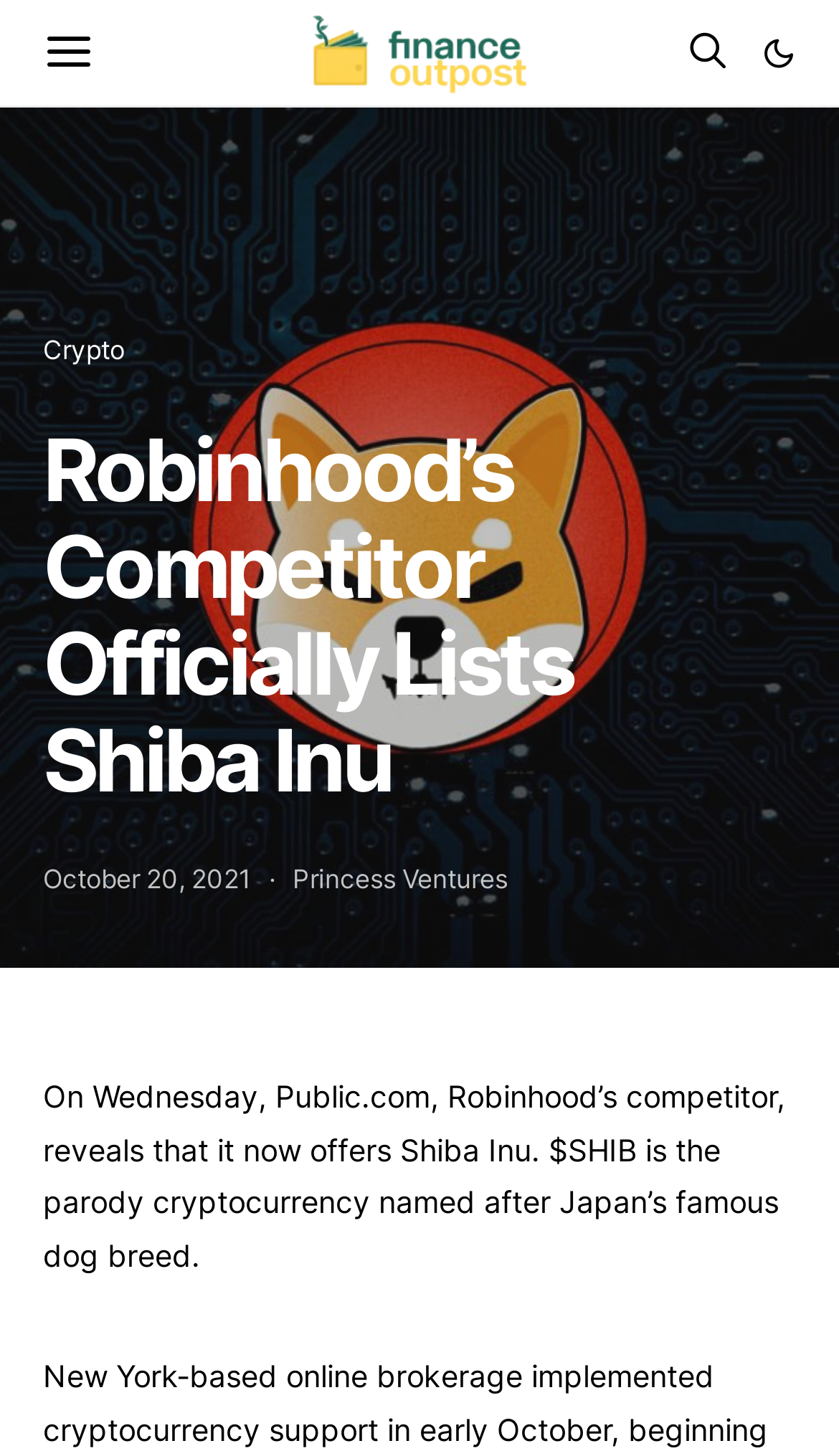Provide a brief response to the question below using a single word or phrase: 
What is the name of the author or publisher of the article?

Princess Ventures